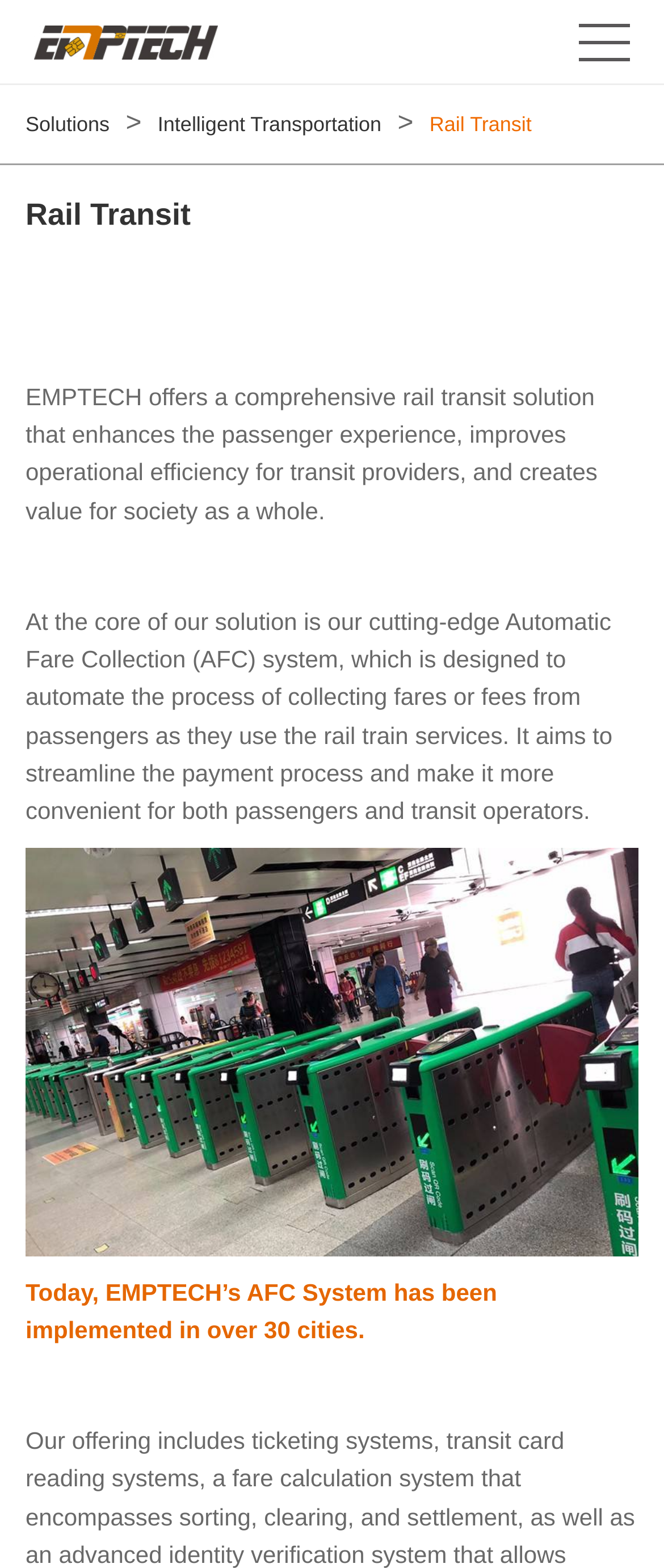How many cities have implemented EMPTECH's AFC System?
Based on the image, answer the question in a detailed manner.

The webpage states that EMPTECH's AFC System has been implemented in over 30 cities, as mentioned in the static text element.